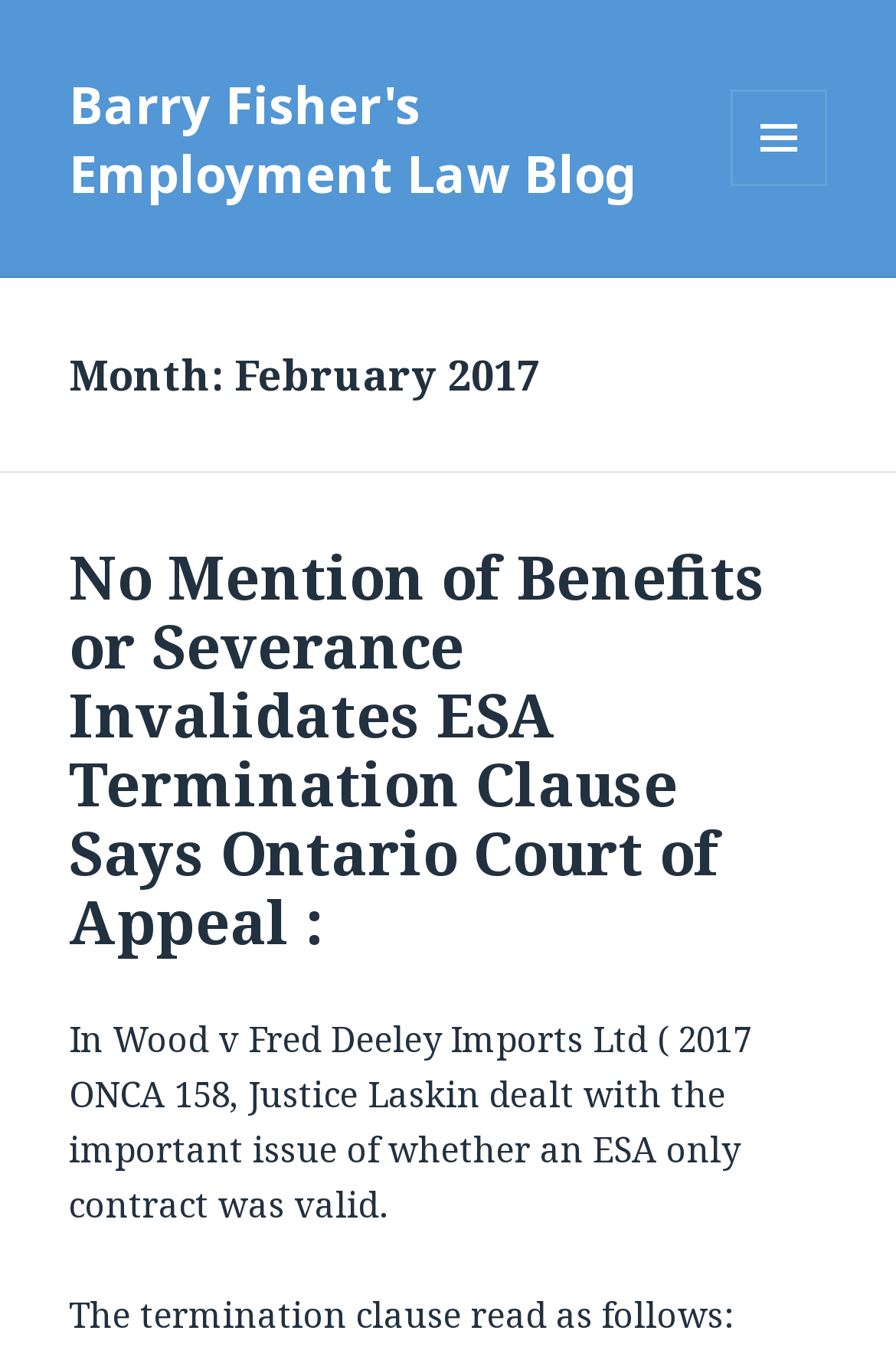What is the author of the blog?
Please give a detailed and elaborate answer to the question based on the image.

I inferred the answer by looking at the link 'Barry Fisher's Employment Law Blog' which suggests that Barry Fisher is the author of the blog.